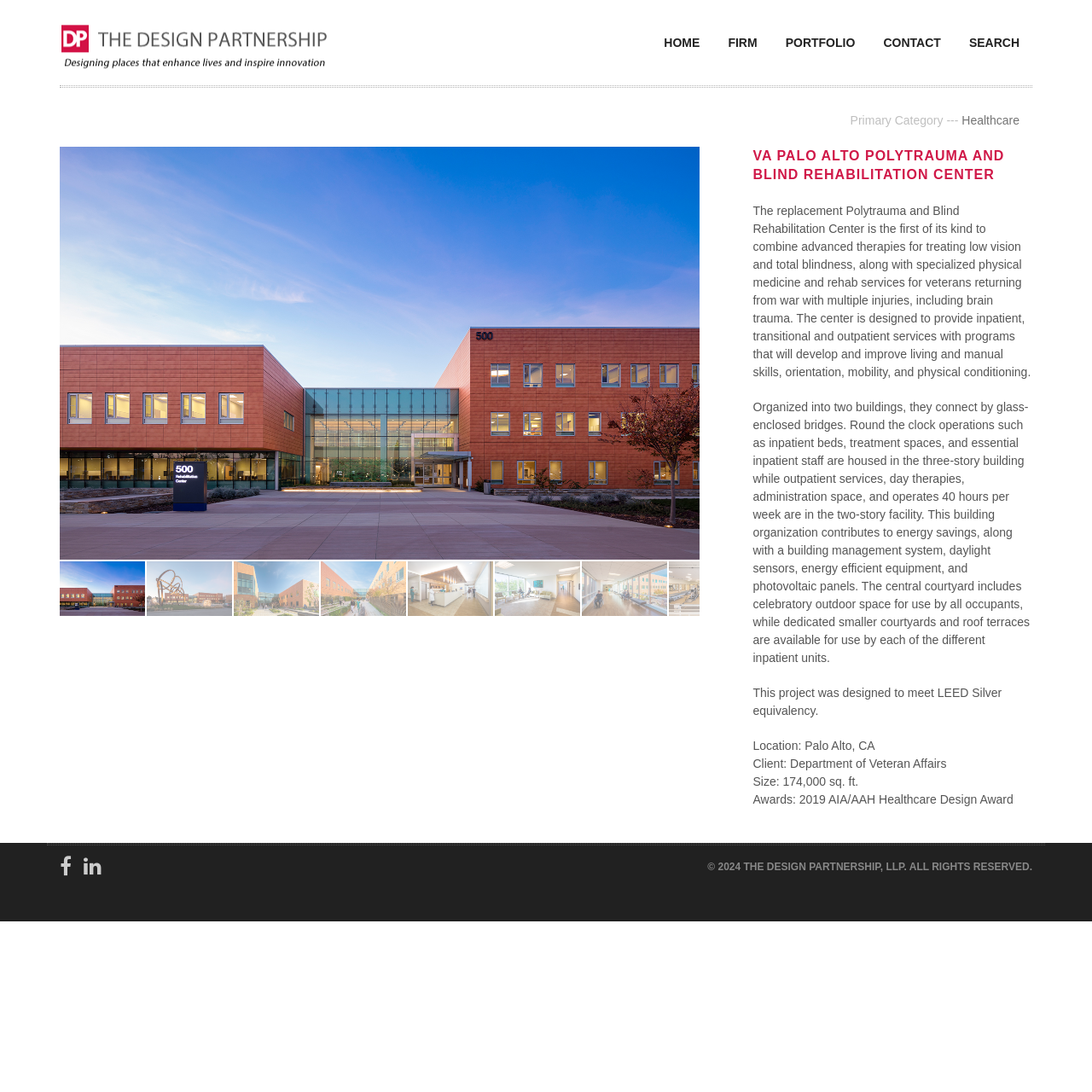Provide a brief response to the question using a single word or phrase: 
What is the client of the rehabilitation center project?

Department of Veteran Affairs